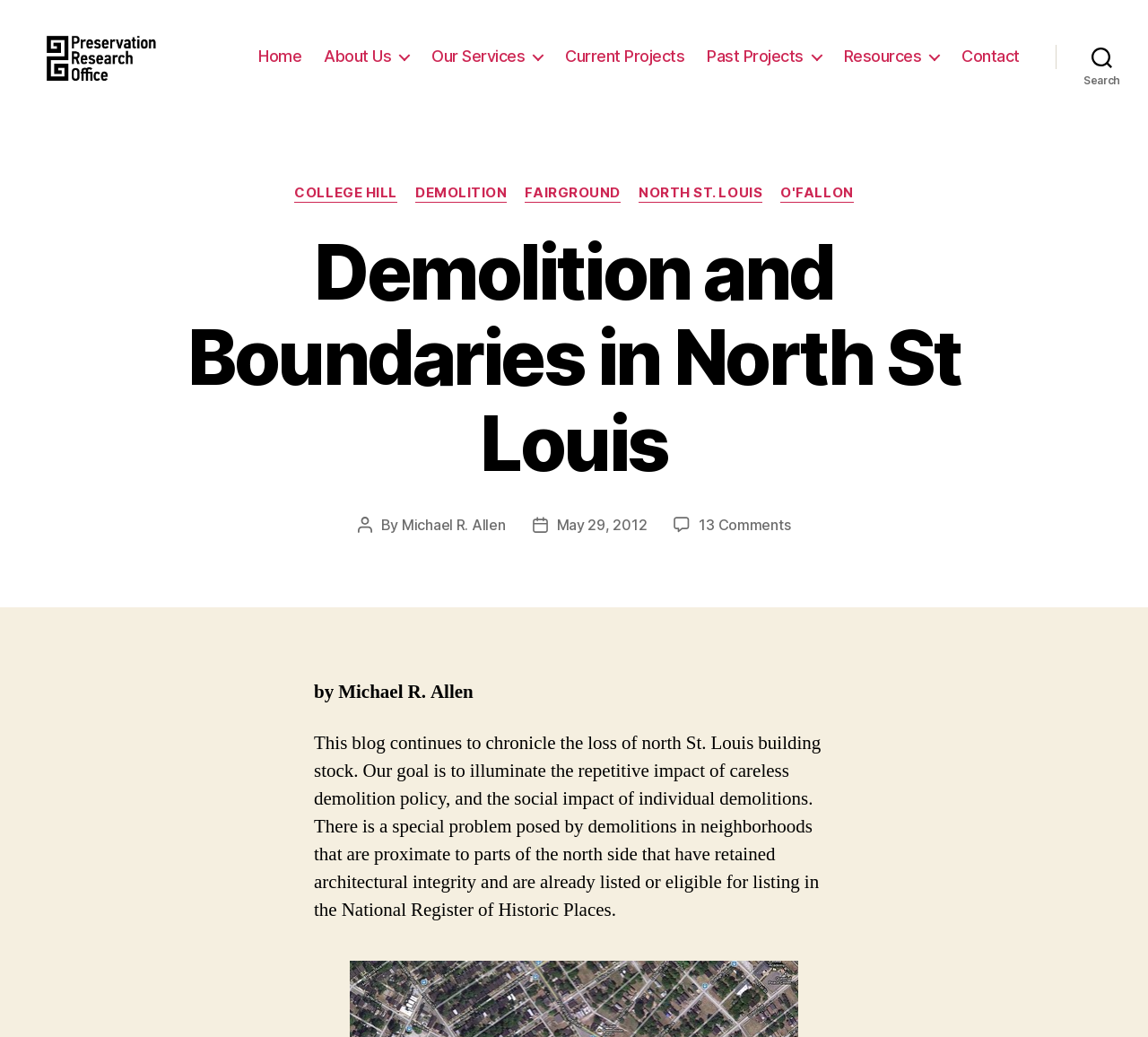Specify the bounding box coordinates of the element's region that should be clicked to achieve the following instruction: "Read the post by Michael R. Allen". The bounding box coordinates consist of four float numbers between 0 and 1, in the format [left, top, right, bottom].

[0.35, 0.514, 0.44, 0.532]